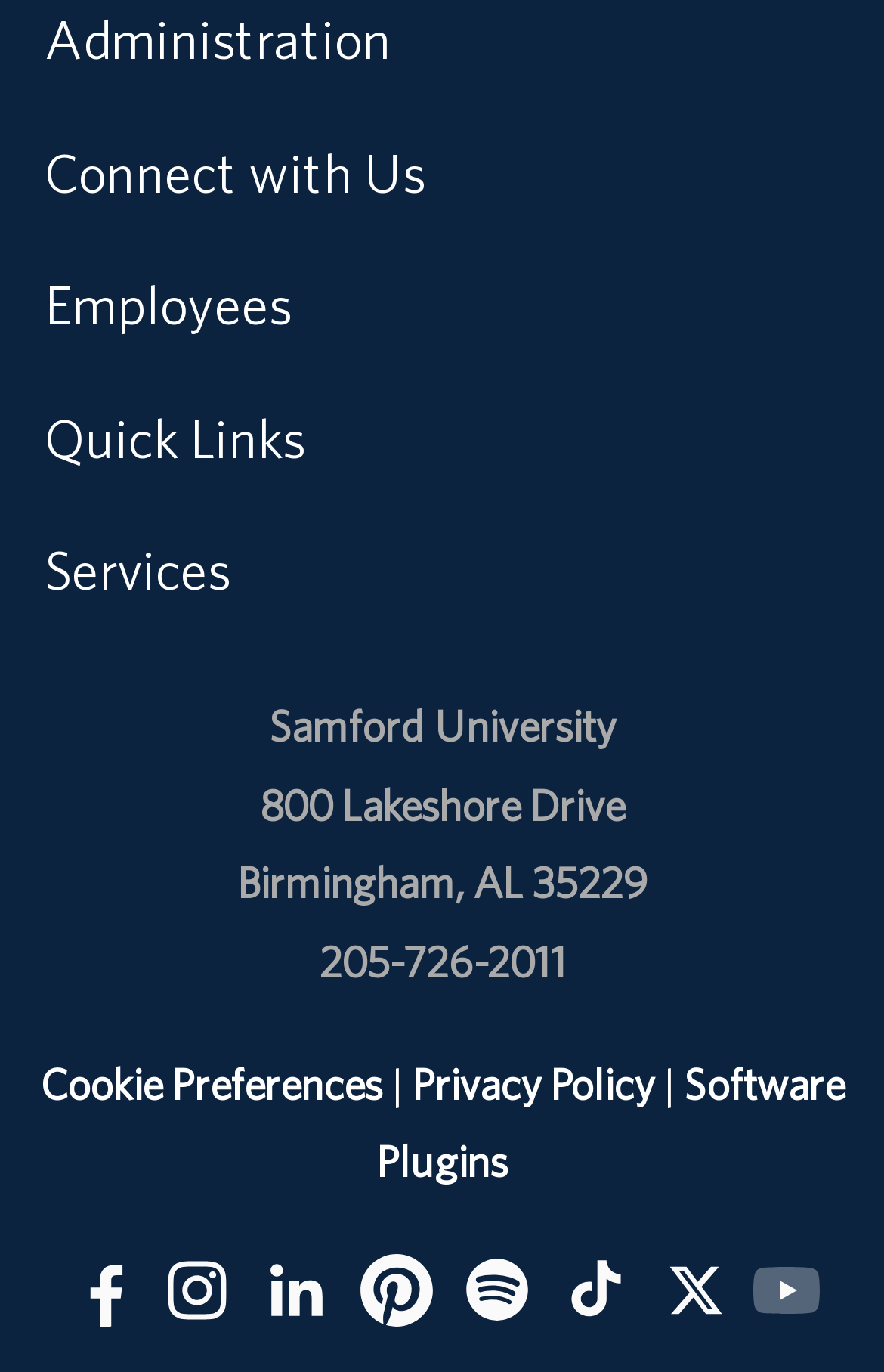Please identify the bounding box coordinates of the clickable area that will allow you to execute the instruction: "View Cookie Preferences".

[0.045, 0.771, 0.432, 0.808]